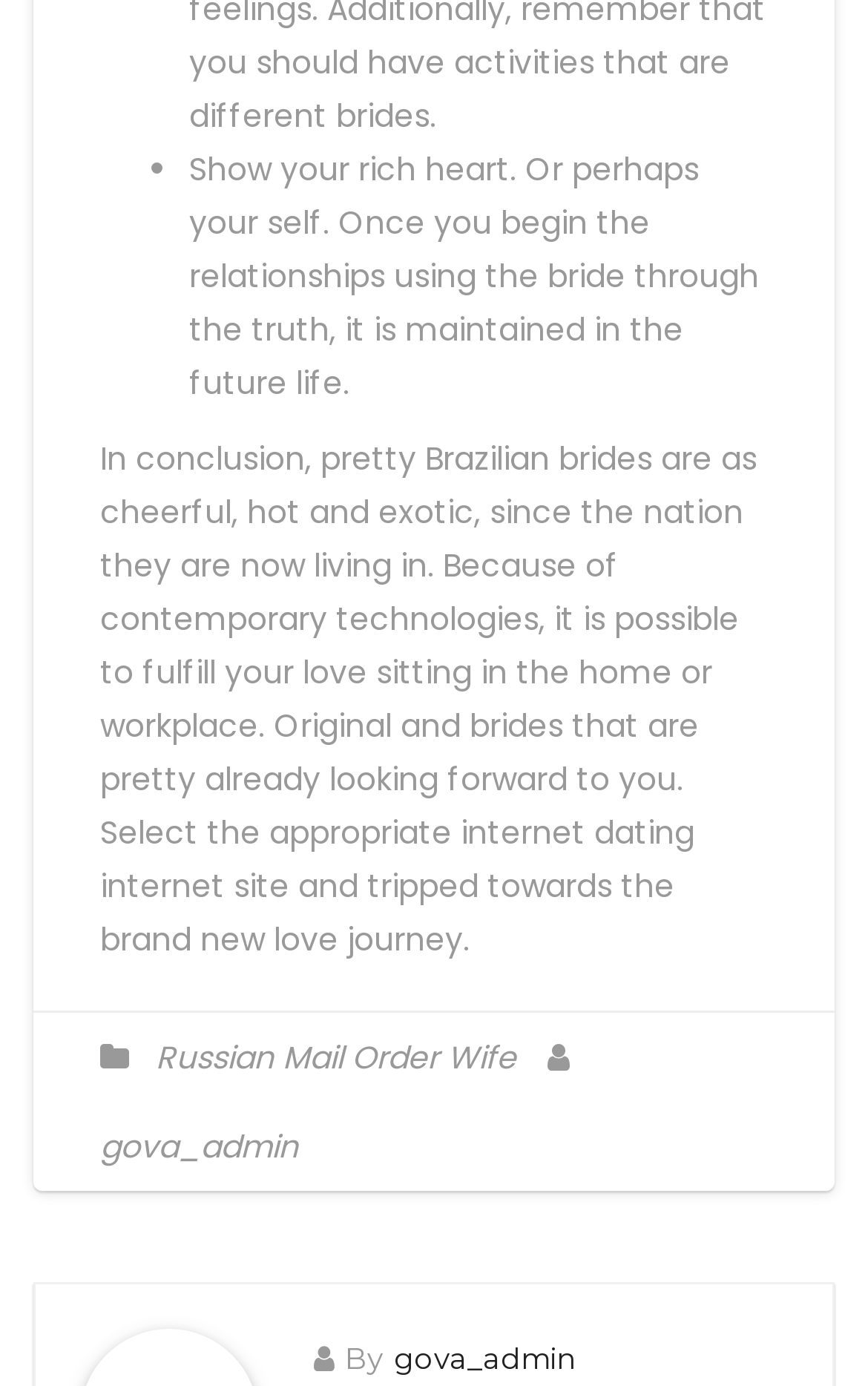Given the description "aria-label="menu" title="menu"", determine the bounding box of the corresponding UI element.

None